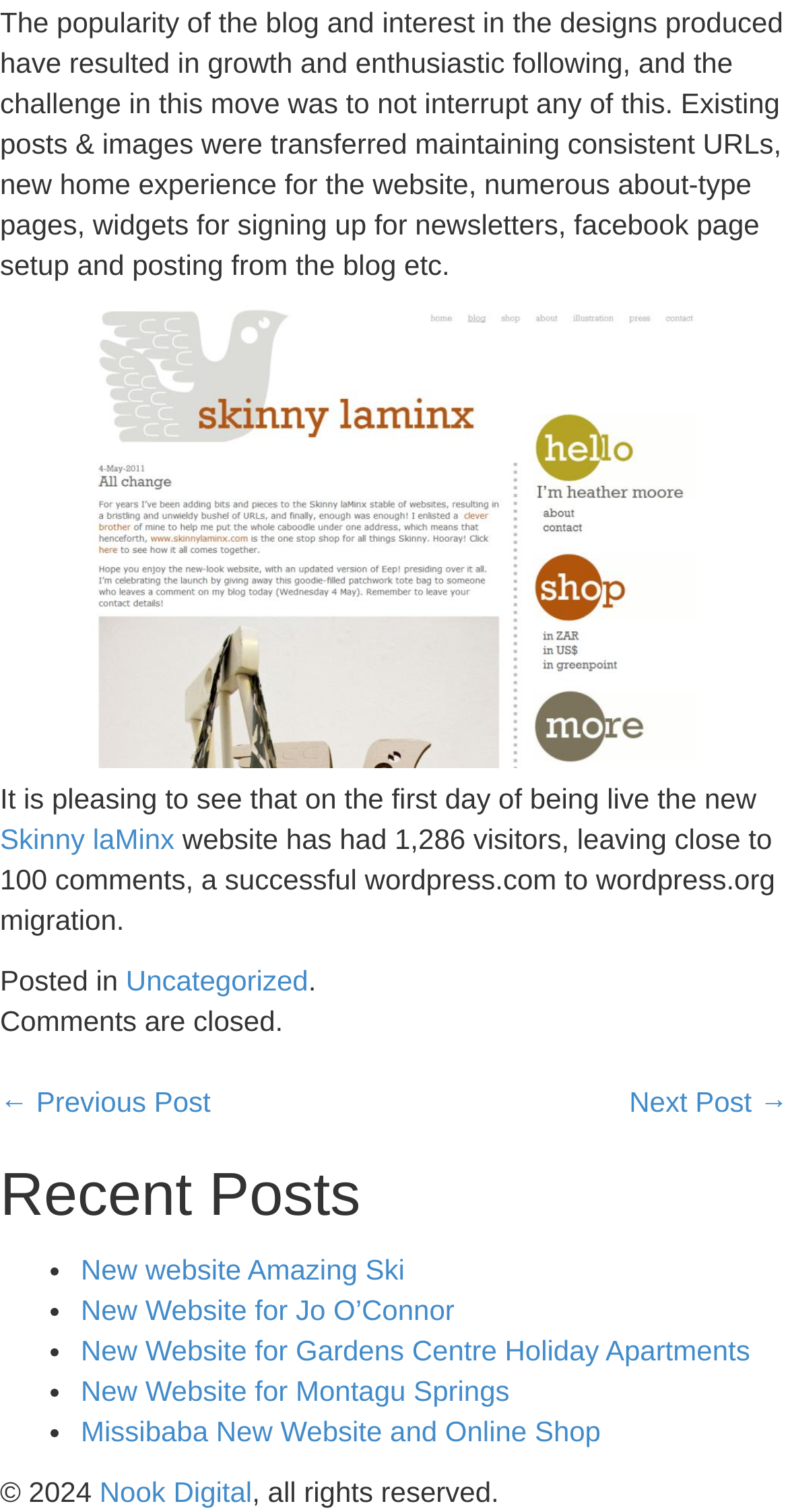What is the number of visitors on the first day of the new website?
Answer the question with a thorough and detailed explanation.

The answer can be found in the paragraph of text that describes the success of the website migration, where it states 'the new website has had 1,286 visitors'.